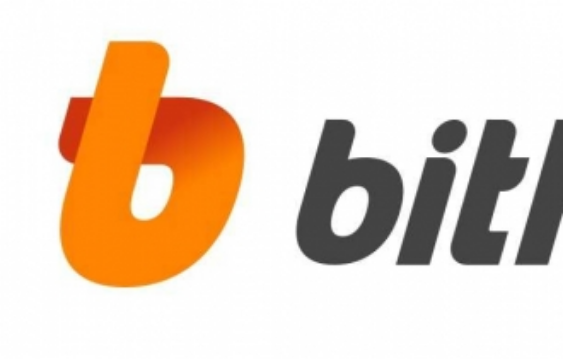What is the topic of the article accompanying the image?
Using the image as a reference, give an elaborate response to the question.

The image accompanies an article discussing Bithumb's financial obligations related to cryptocurrency airdrop winners, which suggests that the topic of the article is centered around Bithumb's financial responsibilities towards cryptocurrency airdrop winners.